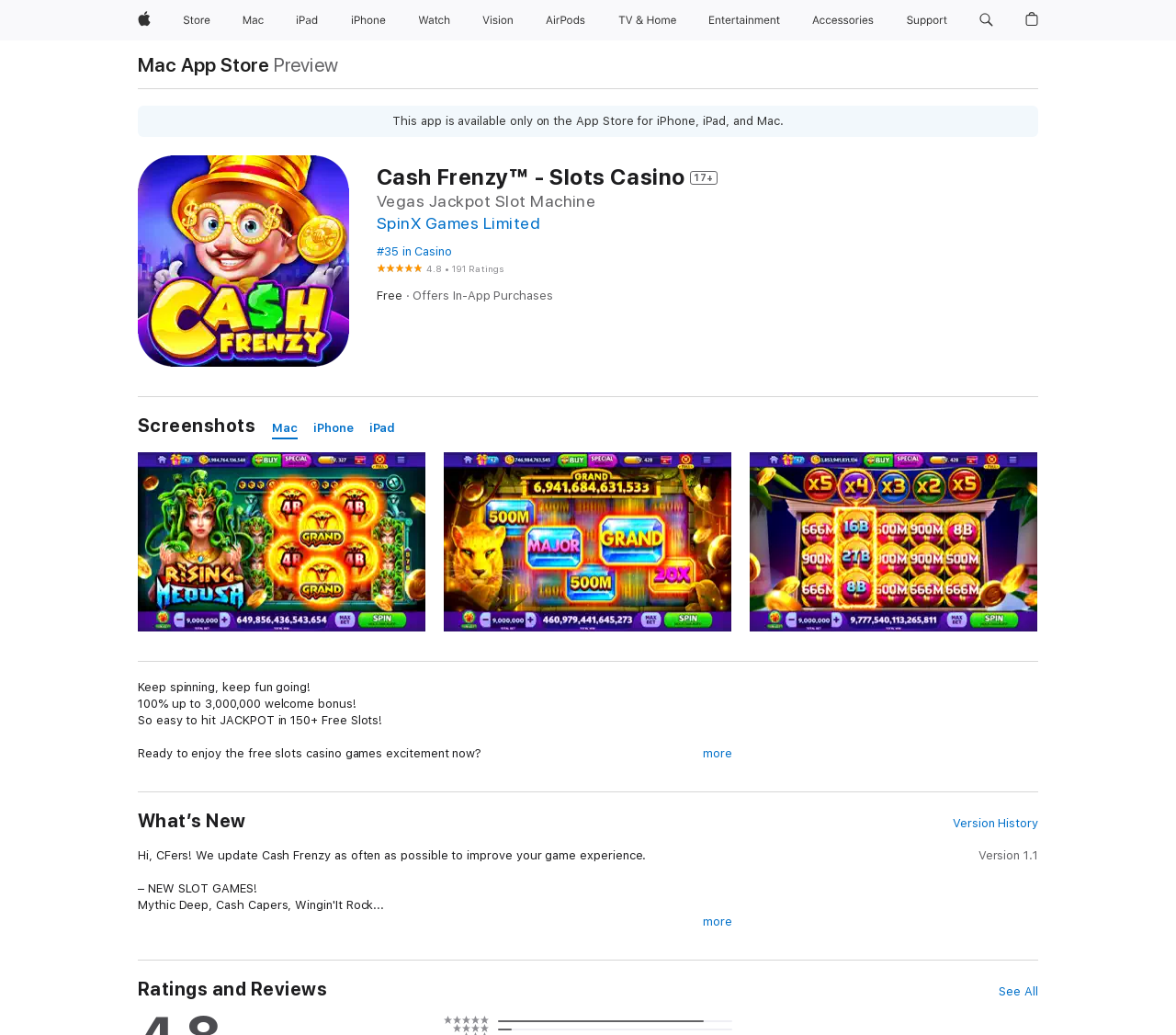Locate the bounding box coordinates of the clickable area needed to fulfill the instruction: "Read more about the Car Meet event".

None